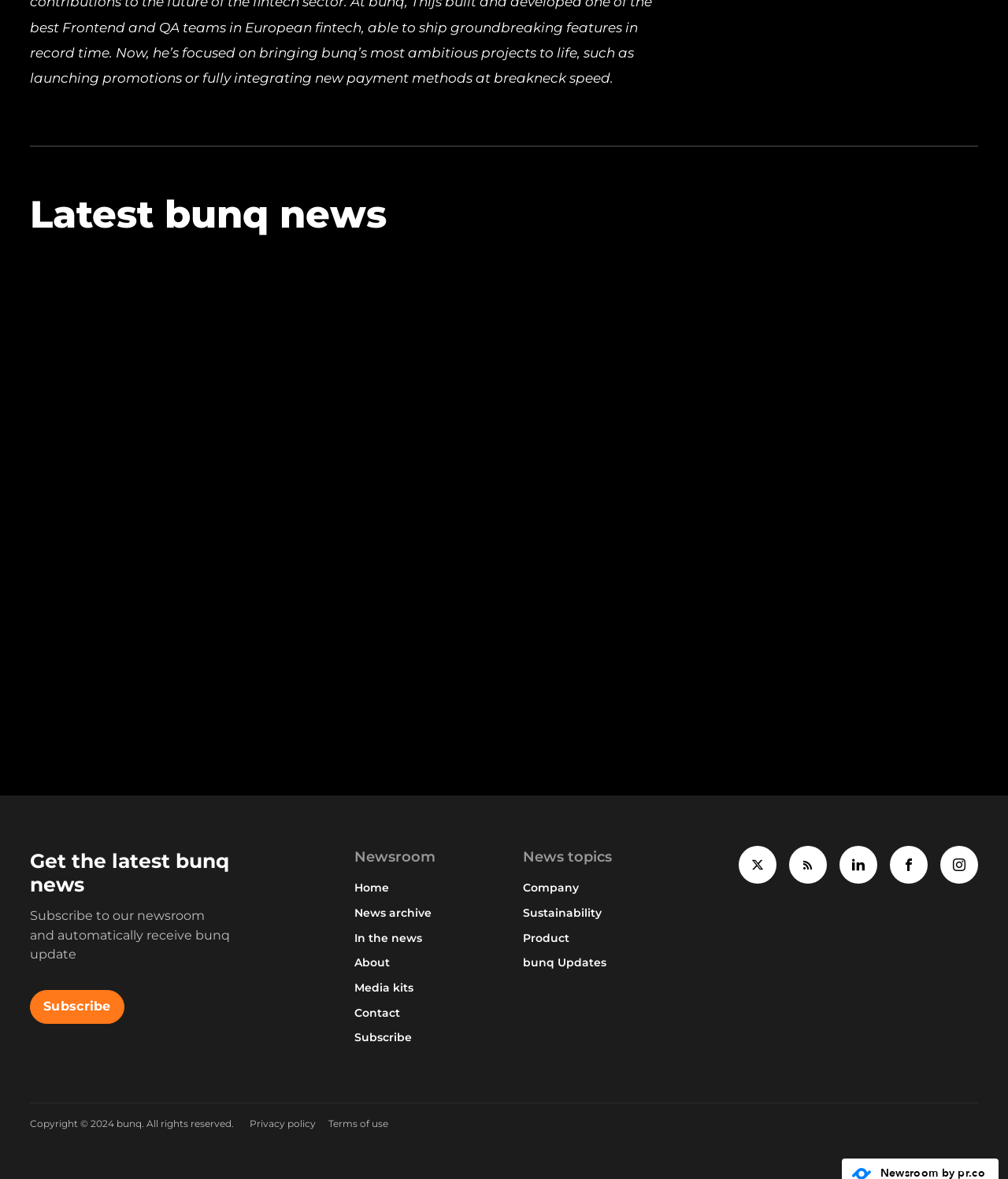What is the latest news about bunq?
Observe the image and answer the question with a one-word or short phrase response.

bunq enters the insurance market